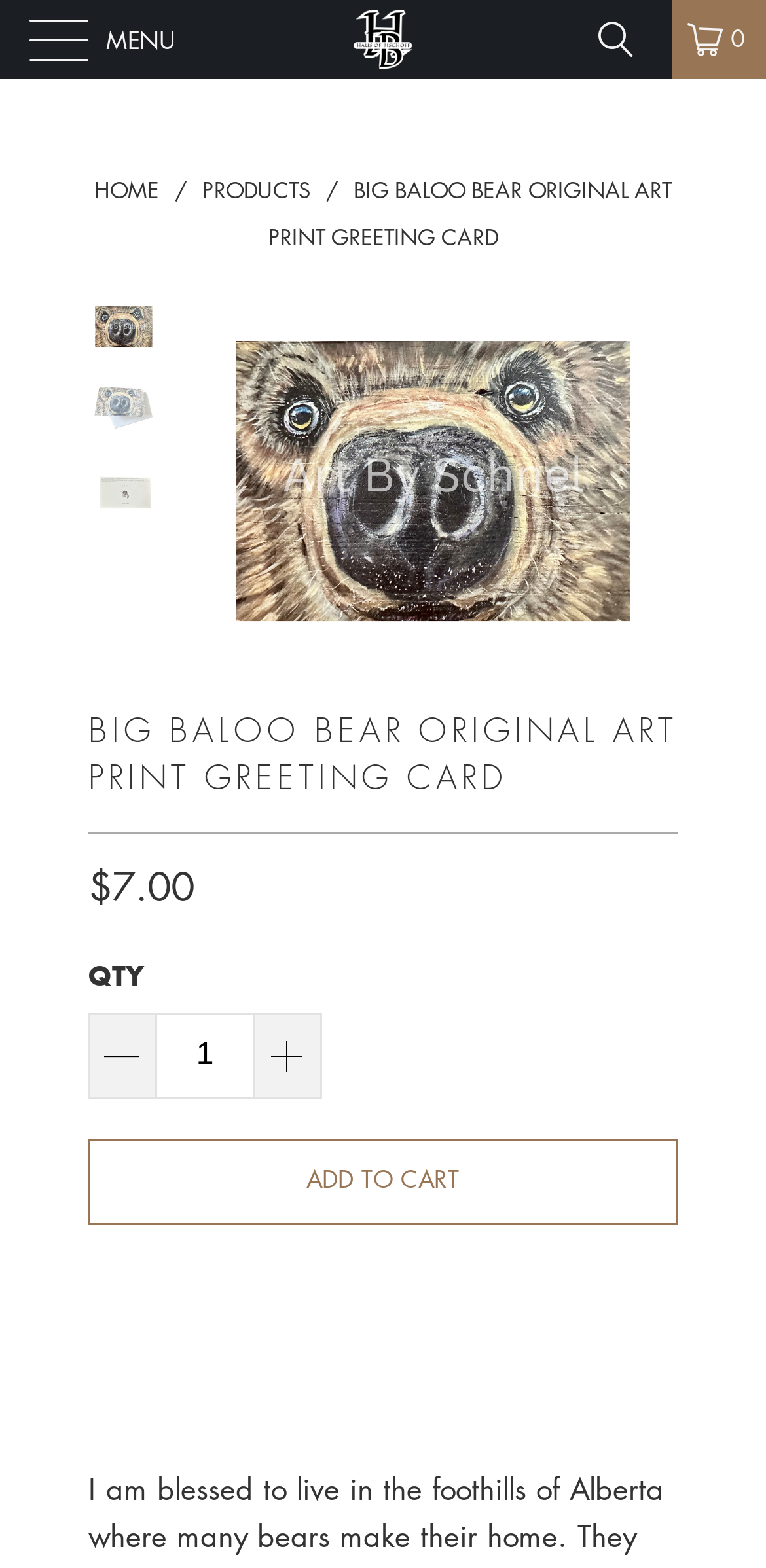Using the given description, provide the bounding box coordinates formatted as (top-left x, top-left y, bottom-right x, bottom-right y), with all values being floating point numbers between 0 and 1. Description: parent_node: MENU title="Hausofbischoff"

[0.25, 0.0, 0.75, 0.05]